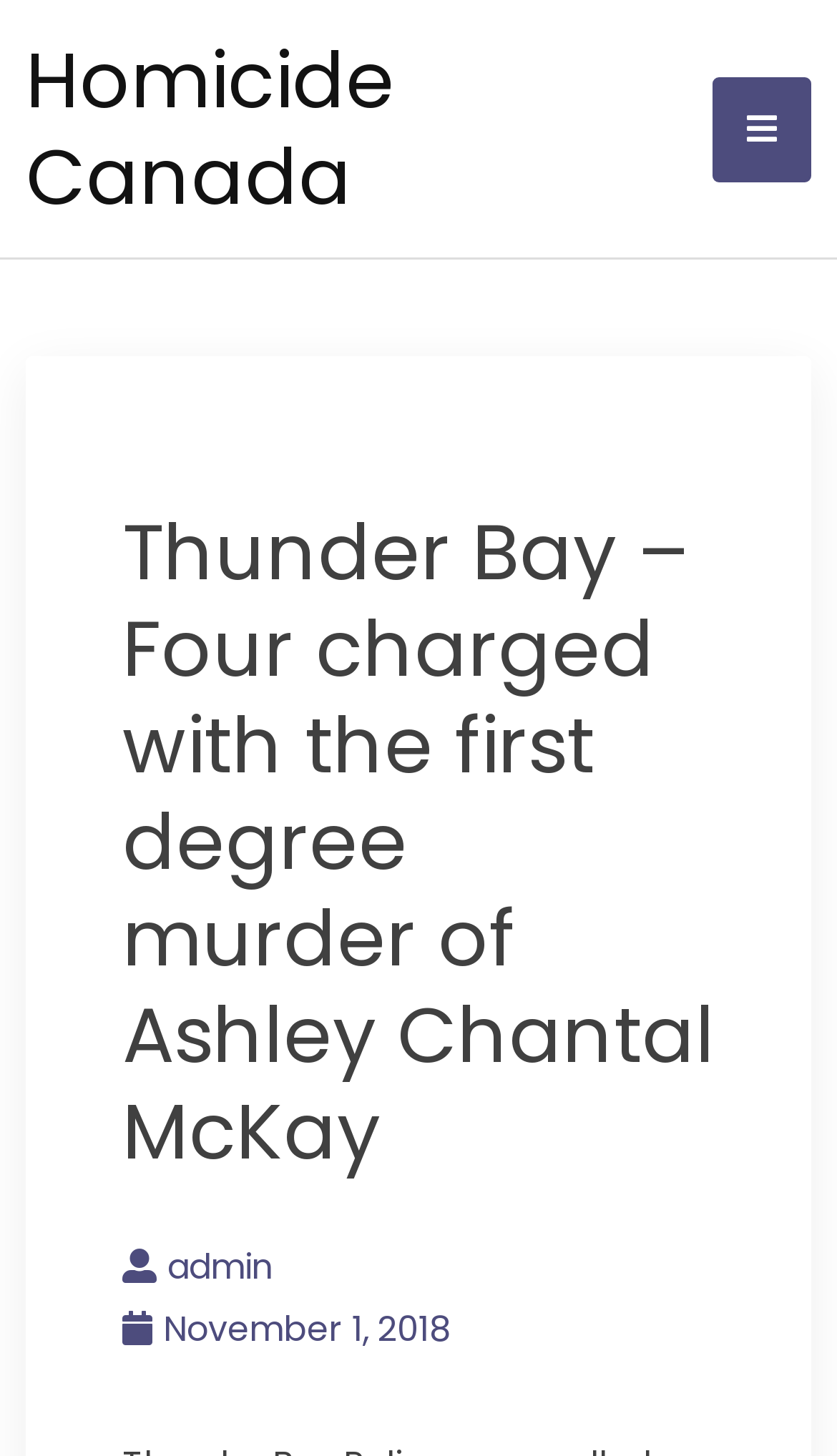What is the type of the top-most element?
Using the image as a reference, answer with just one word or a short phrase.

heading